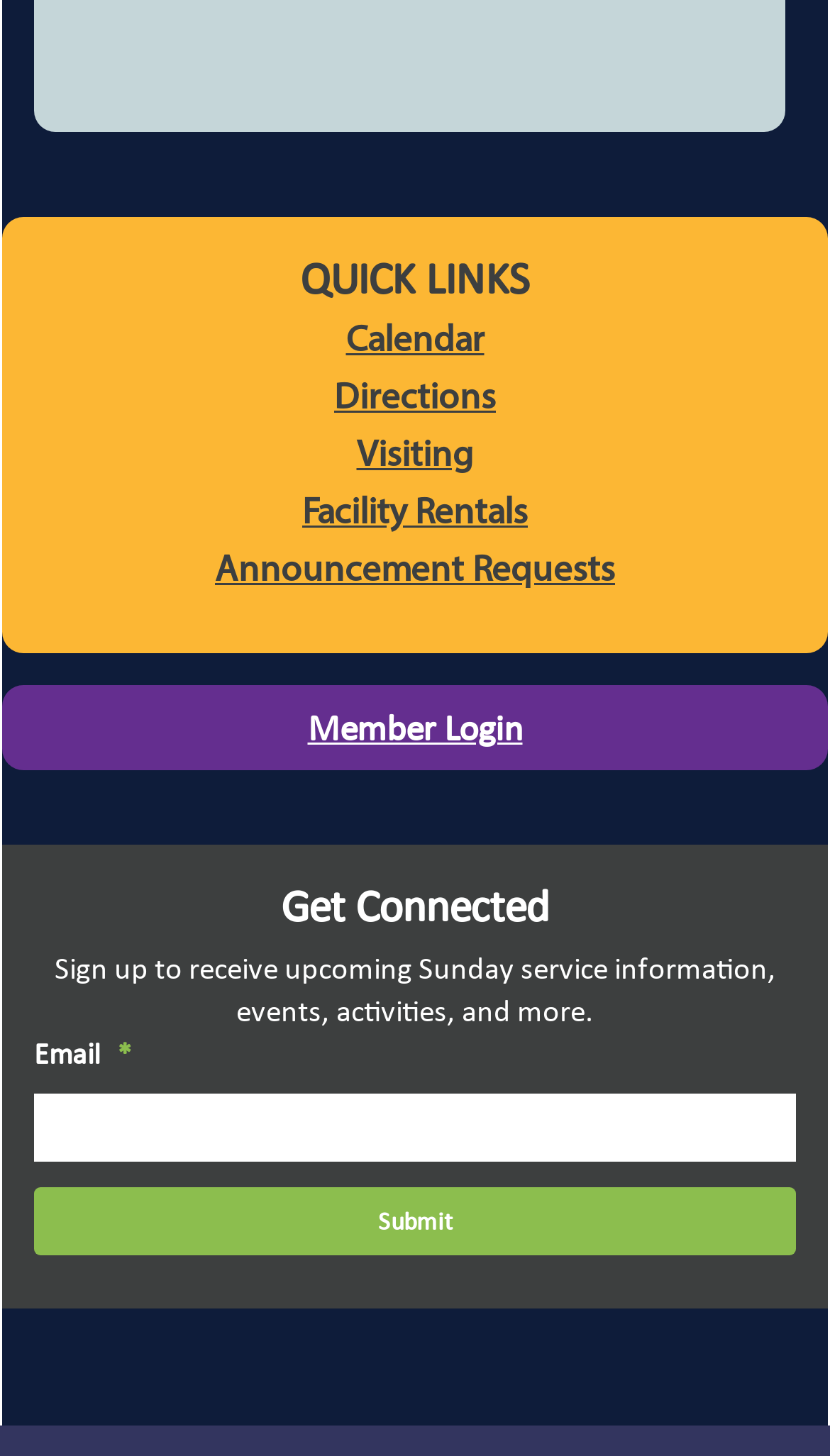Find the bounding box coordinates for the area that should be clicked to accomplish the instruction: "Click on Calendar".

[0.417, 0.222, 0.583, 0.247]